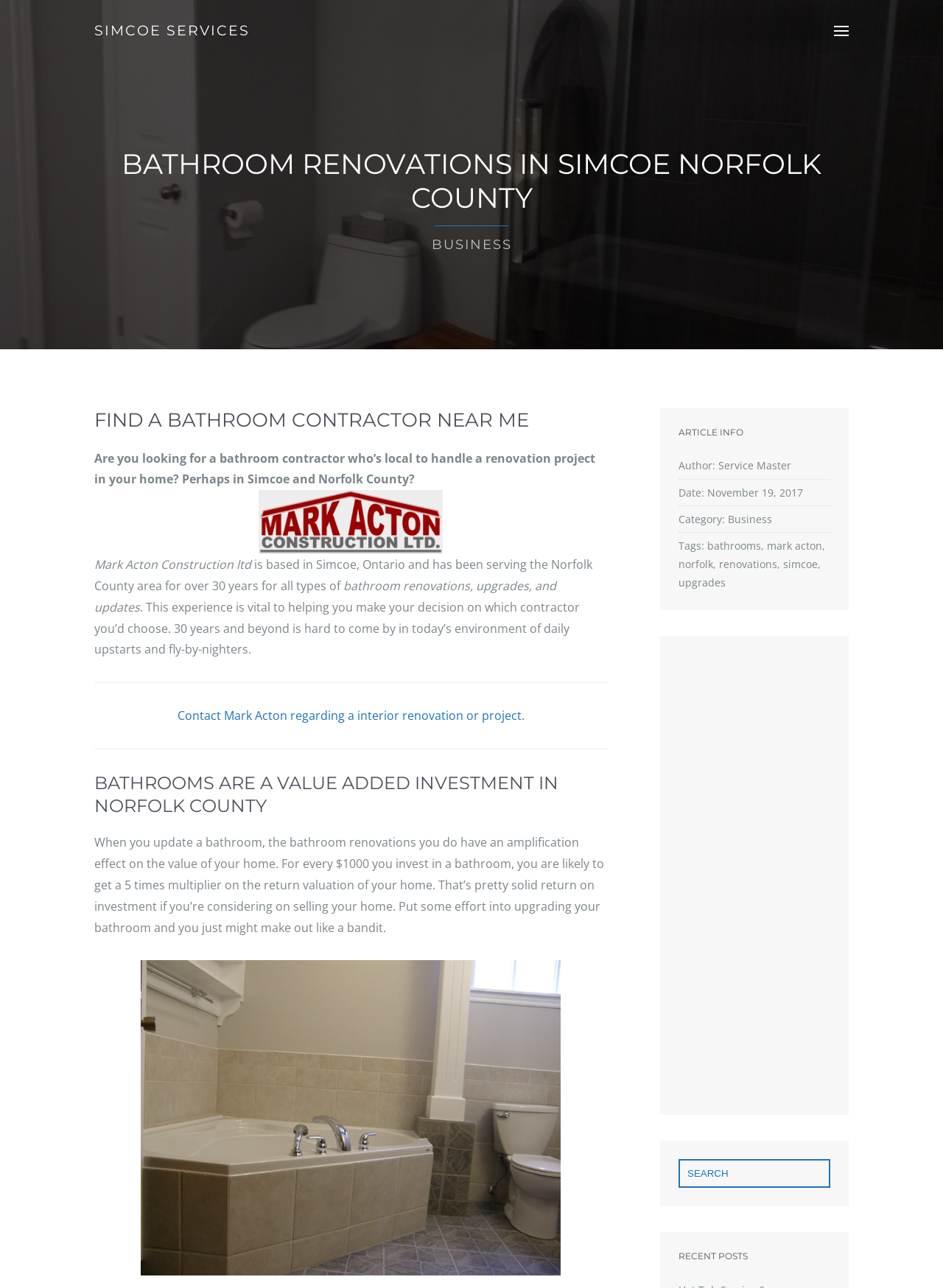Determine the bounding box for the UI element described here: "Facebook".

None